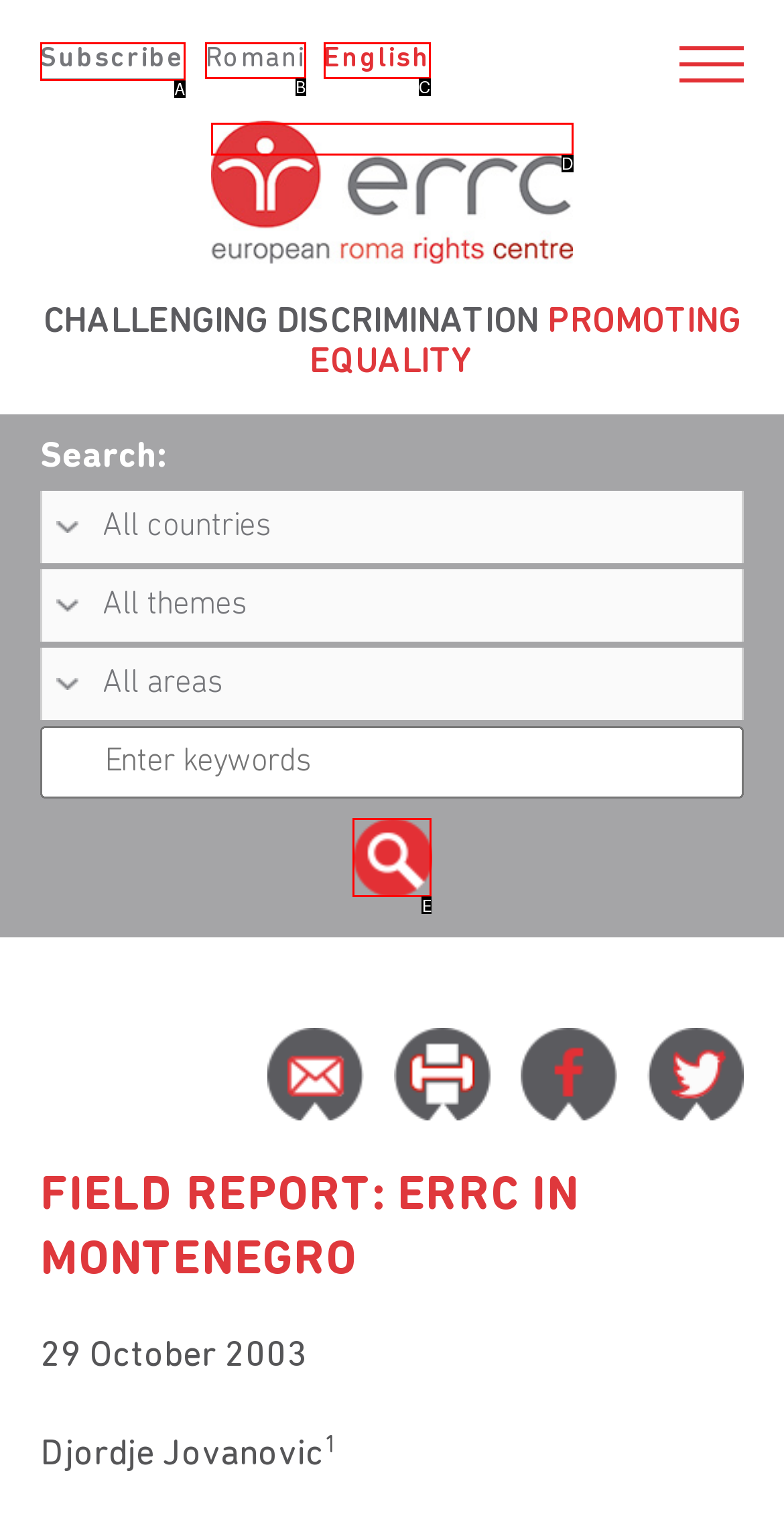Identify the bounding box that corresponds to: Romani
Respond with the letter of the correct option from the provided choices.

B